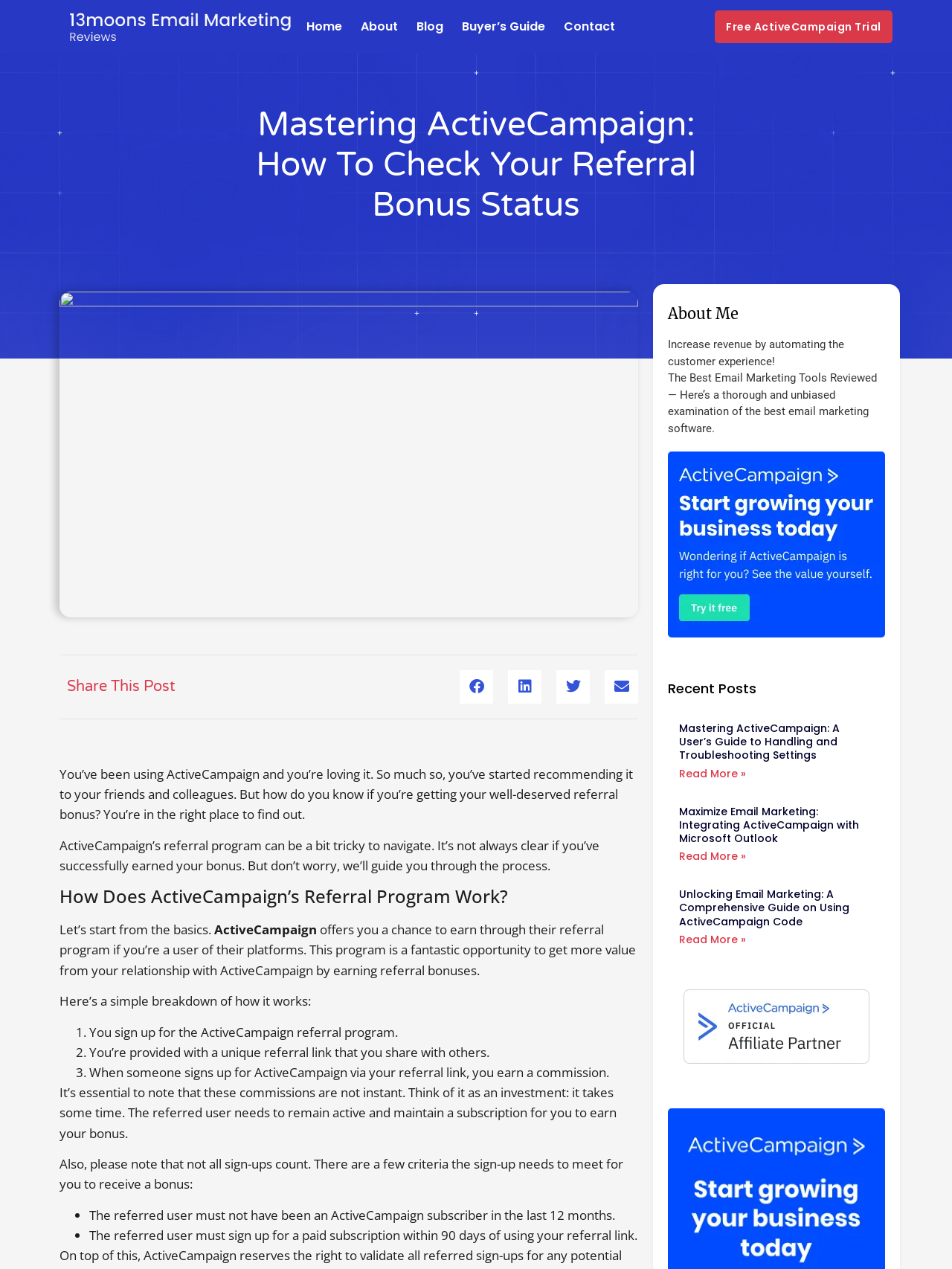Identify the bounding box coordinates of the region I need to click to complete this instruction: "Search for products".

None